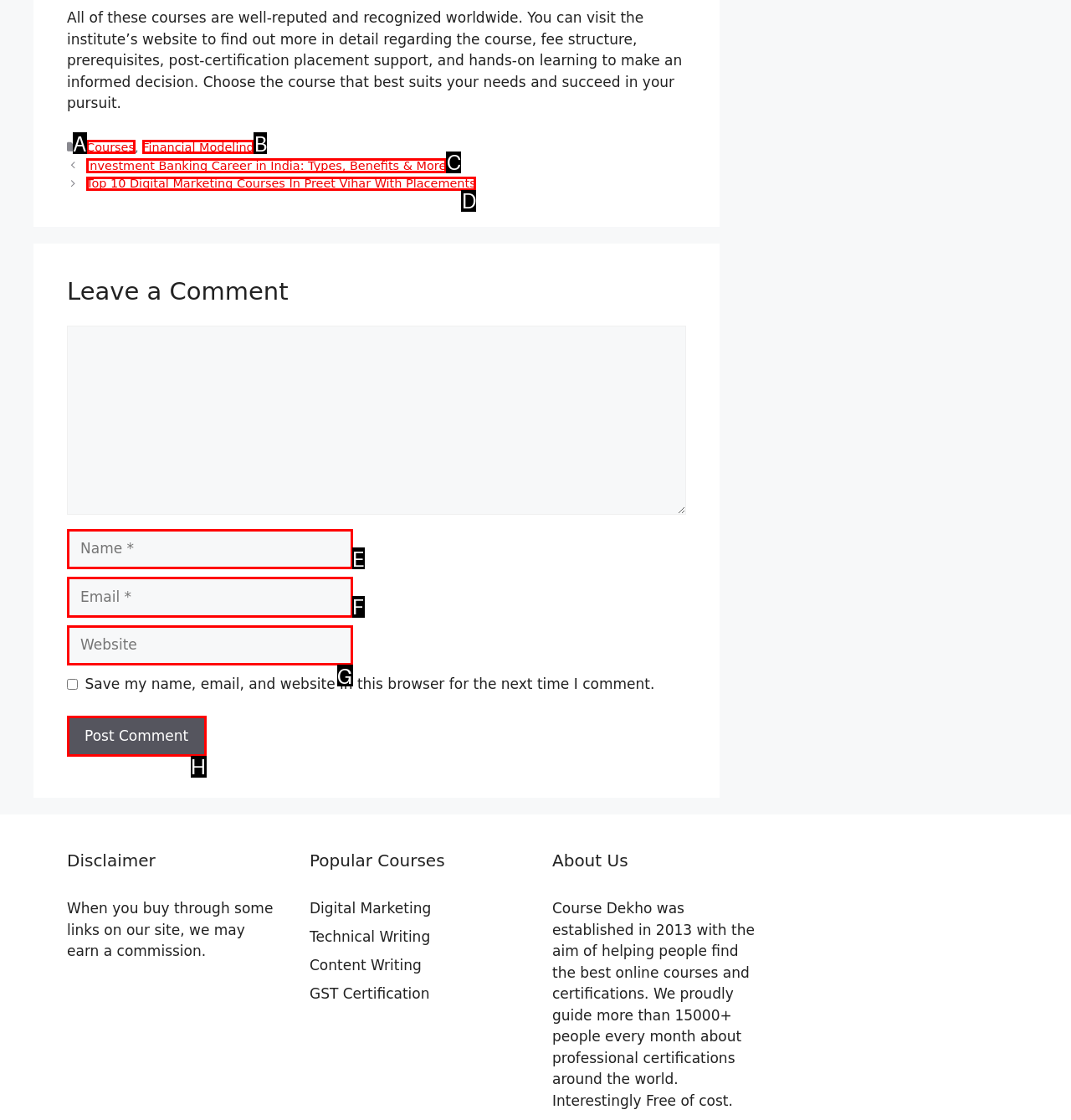Indicate the UI element to click to perform the task: Click on the 'Previous' link. Reply with the letter corresponding to the chosen element.

C